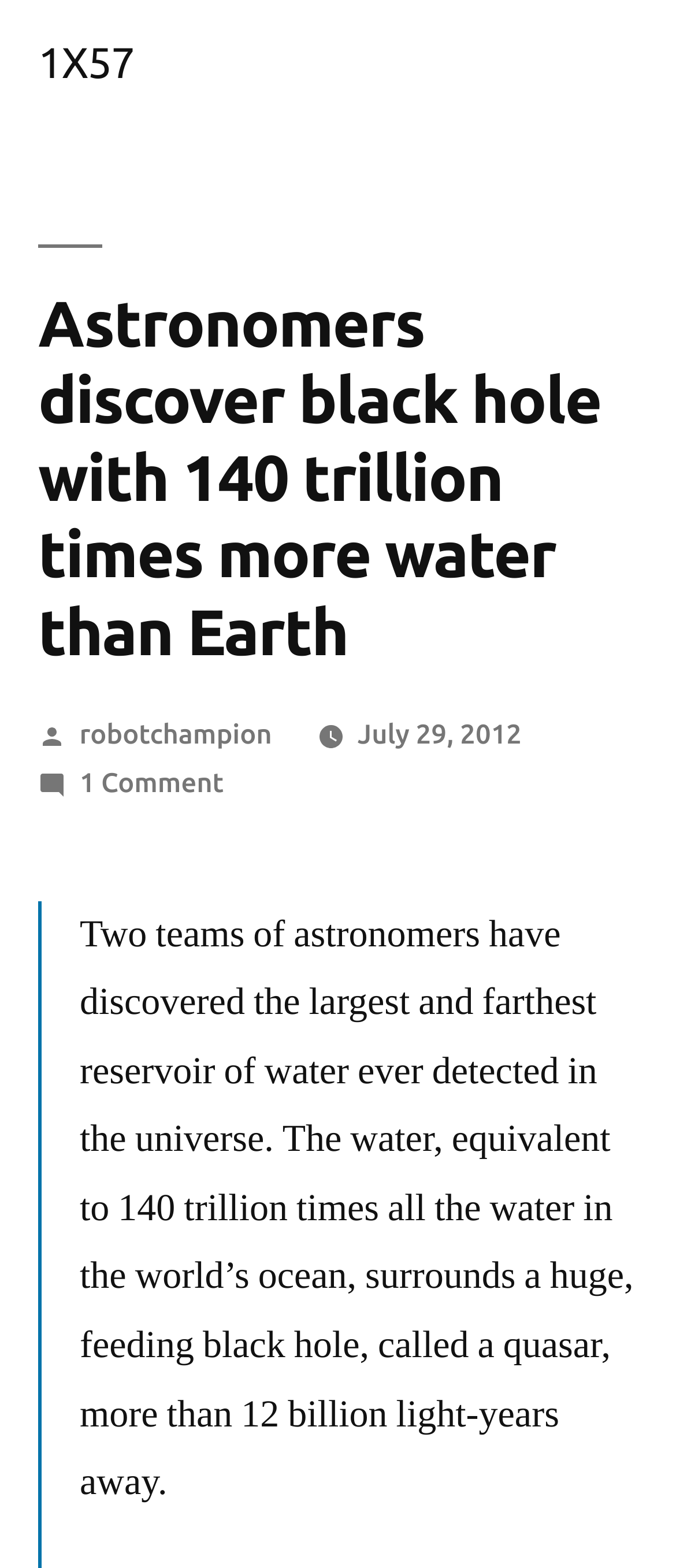Identify and generate the primary title of the webpage.

Astronomers discover black hole with 140 trillion times more water than Earth